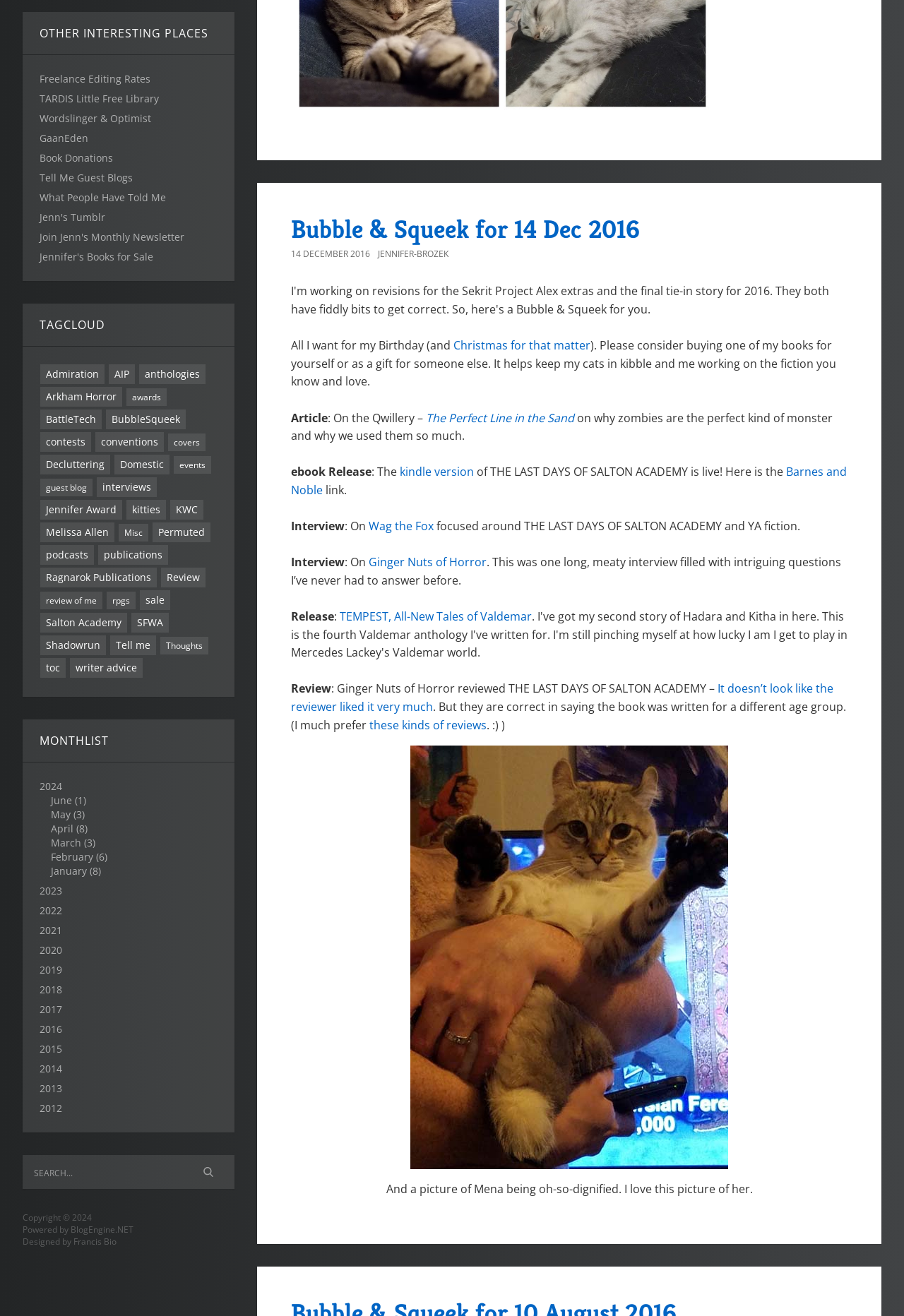Pinpoint the bounding box coordinates of the area that must be clicked to complete this instruction: "Visit Jenn's Tumblr".

[0.044, 0.16, 0.116, 0.17]